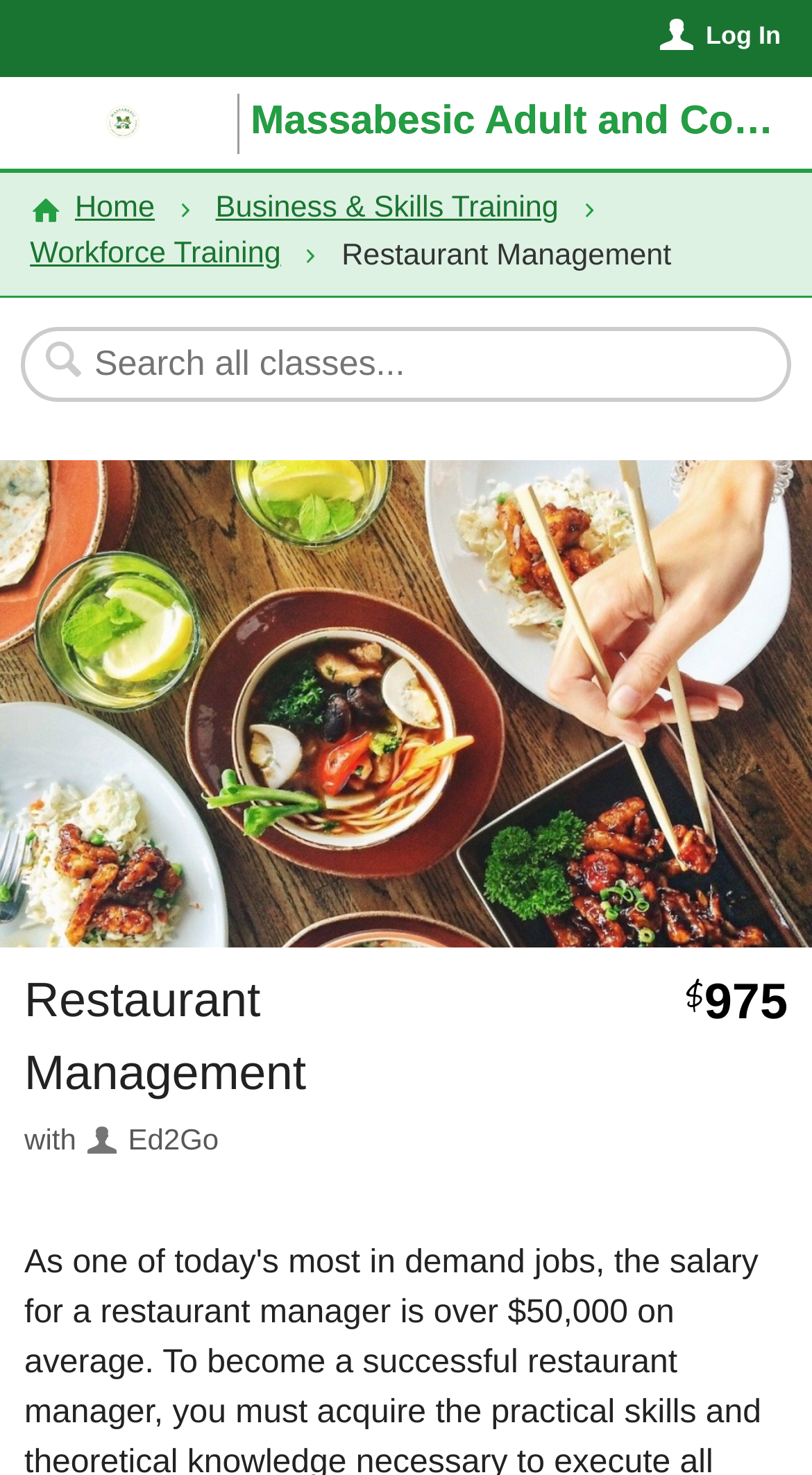Using the description "Business & Skills Training", locate and provide the bounding box of the UI element.

[0.265, 0.127, 0.688, 0.158]